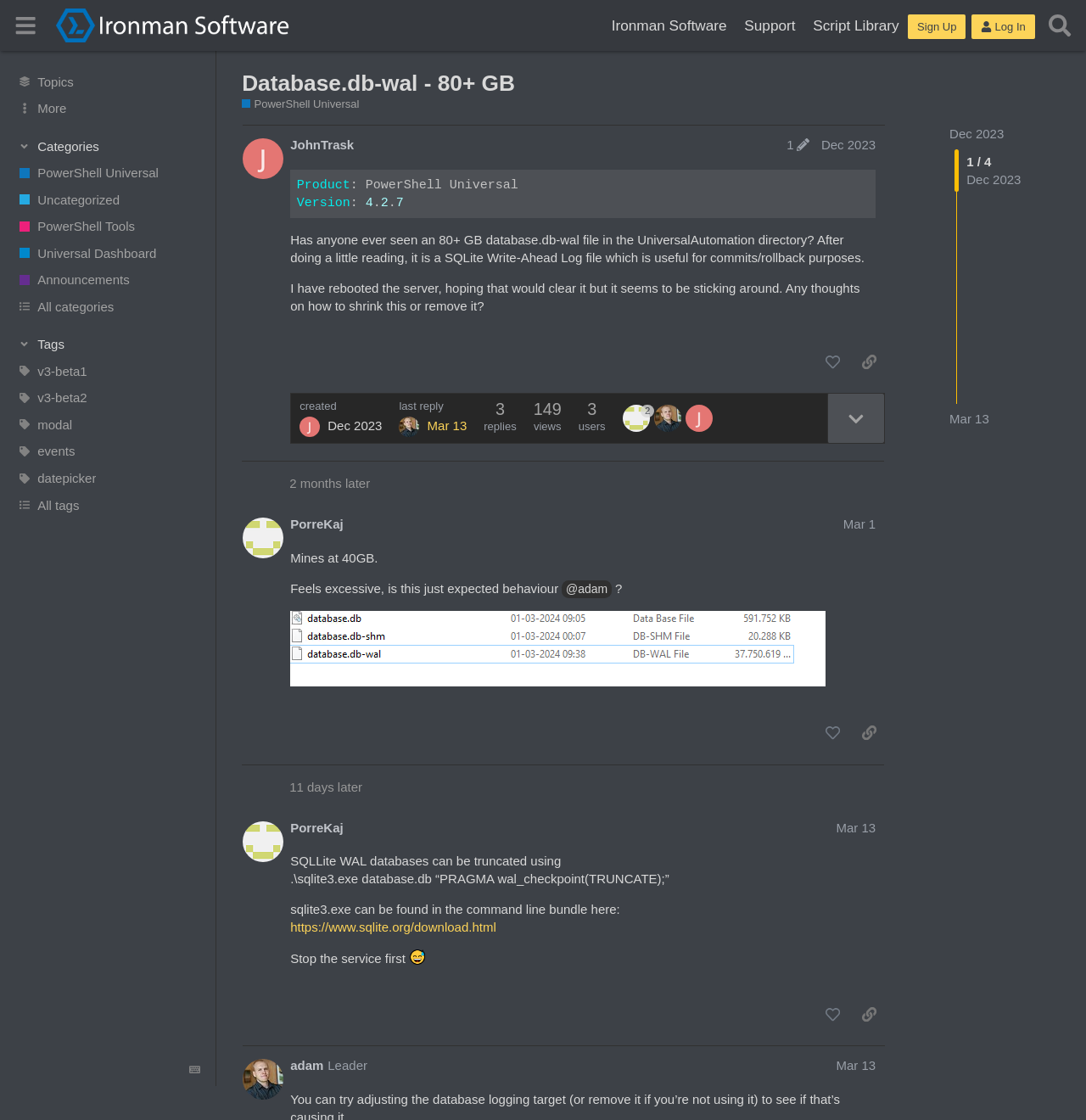Please provide the bounding box coordinates for the element that needs to be clicked to perform the instruction: "Search for topics". The coordinates must consist of four float numbers between 0 and 1, formatted as [left, top, right, bottom].

[0.959, 0.007, 0.992, 0.039]